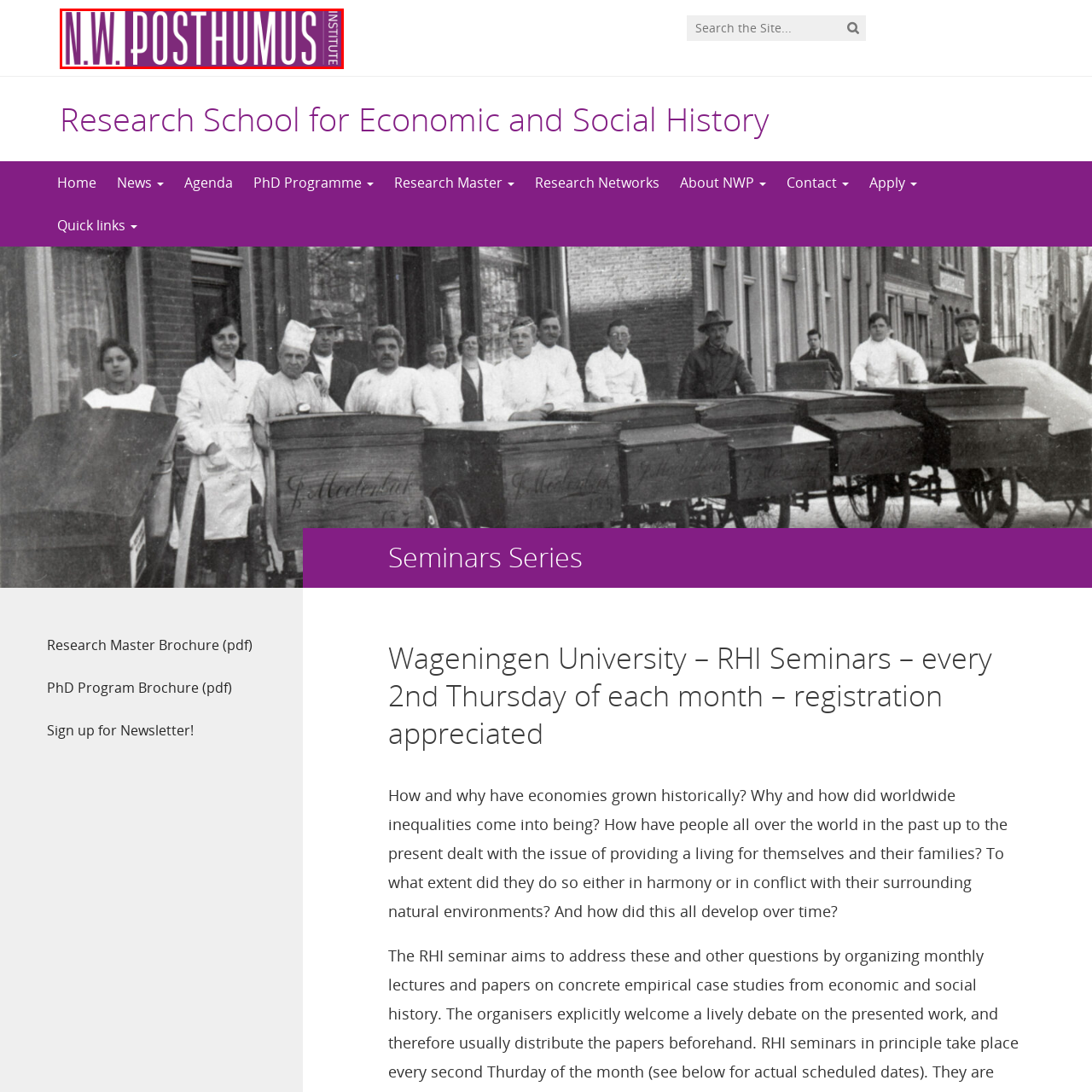Direct your attention to the image encased in a red frame, What is the font size of 'INSTITUTE' compared to 'N.W. POSTHUMUS'? Please answer in one word or a brief phrase.

Smaller